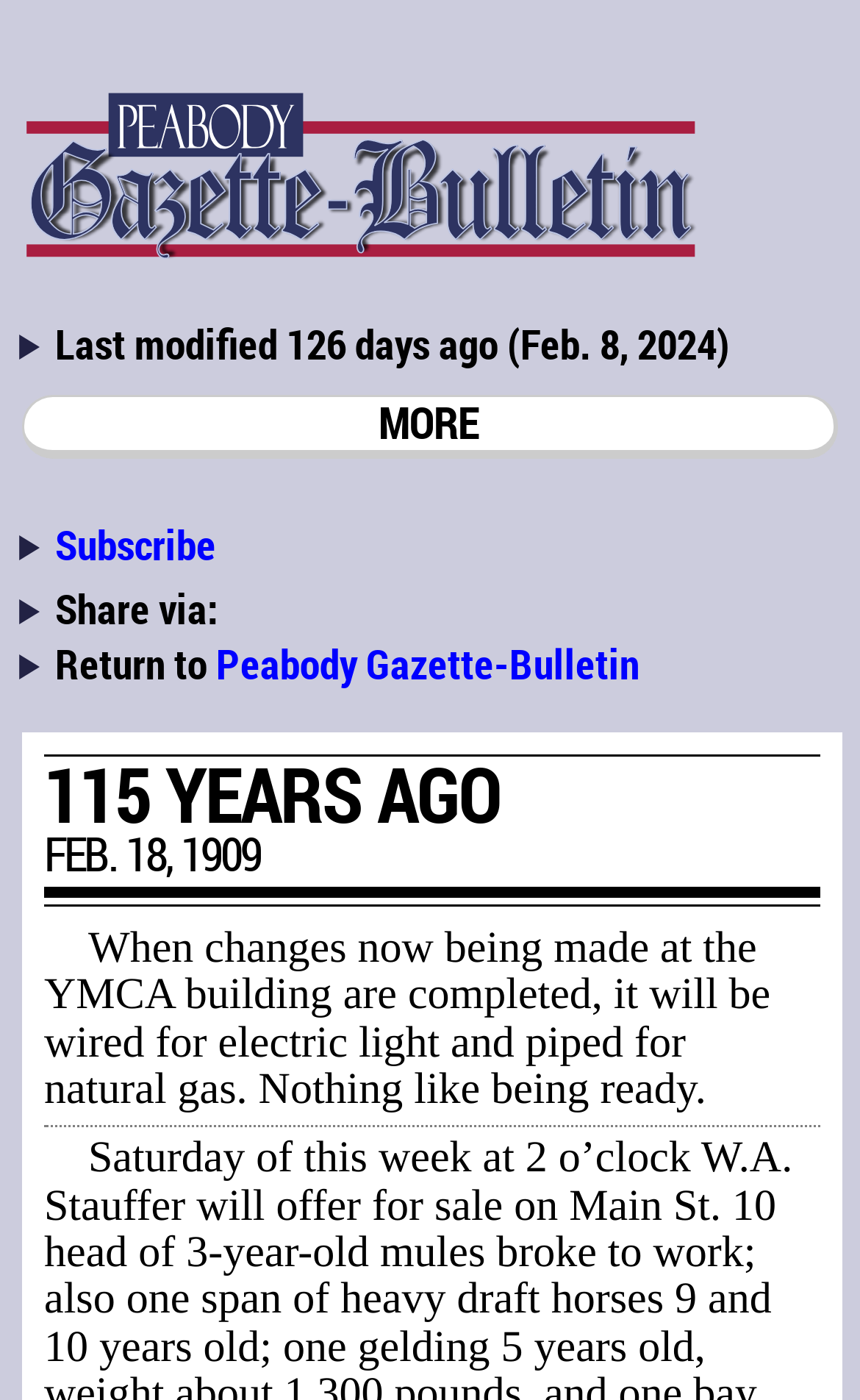Create a detailed narrative of the webpage’s visual and textual elements.

The webpage appears to be an archive of historical news articles, specifically from the Peabody Gazette-Bulletin. At the top, there is a title "MEMORIES: 115 | Peabody Gazette-Bulletin | Feb. 8, 2024" which suggests that the webpage is a collection of memories or historical articles from the Peabody Gazette-Bulletin.

Below the title, there is a list of options, each marked with a list marker. The first option is "Last modified 126 days ago (Feb. 8, 2024)", which indicates when the webpage was last updated. The second option is a link to "Subscribe", followed by a "Share via:" option, and then a link to "Return to Peabody Gazette-Bulletin".

Moving down the page, there is a heading "MORE" which seems to separate the top section from the main content. The main content appears to be a historical news article from 115 years ago, dated February 18, 1909. The article is titled "115 YEARS AGO" and has a brief description of changes being made to the YMCA building at that time, including the installation of electric light and natural gas.

Overall, the webpage seems to be a repository of historical news articles, with the main content being a specific article from 115 years ago.